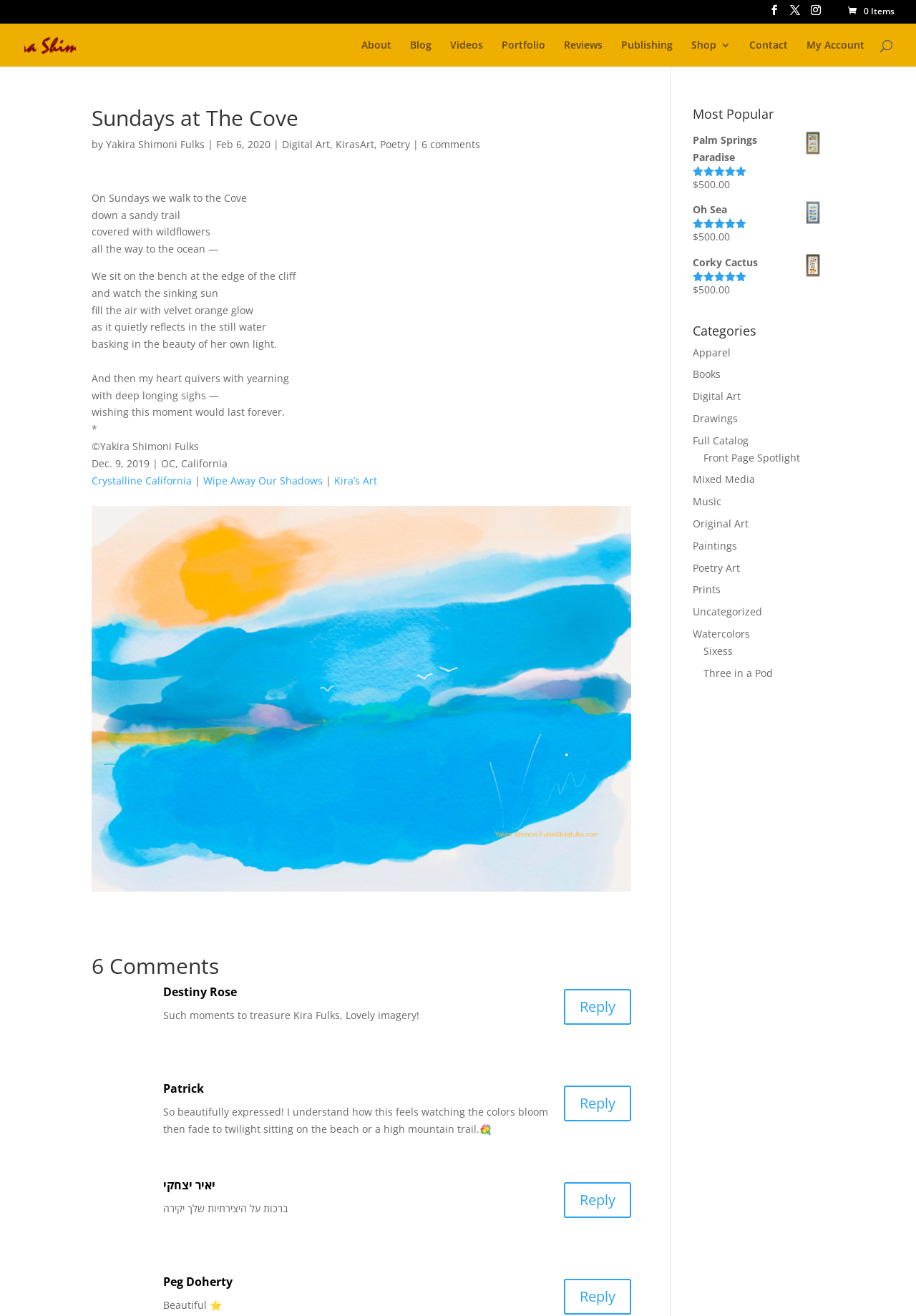Determine the bounding box of the UI component based on this description: "Wipe Away Our Shadows". The bounding box coordinates should be four float values between 0 and 1, i.e., [left, top, right, bottom].

[0.222, 0.36, 0.352, 0.37]